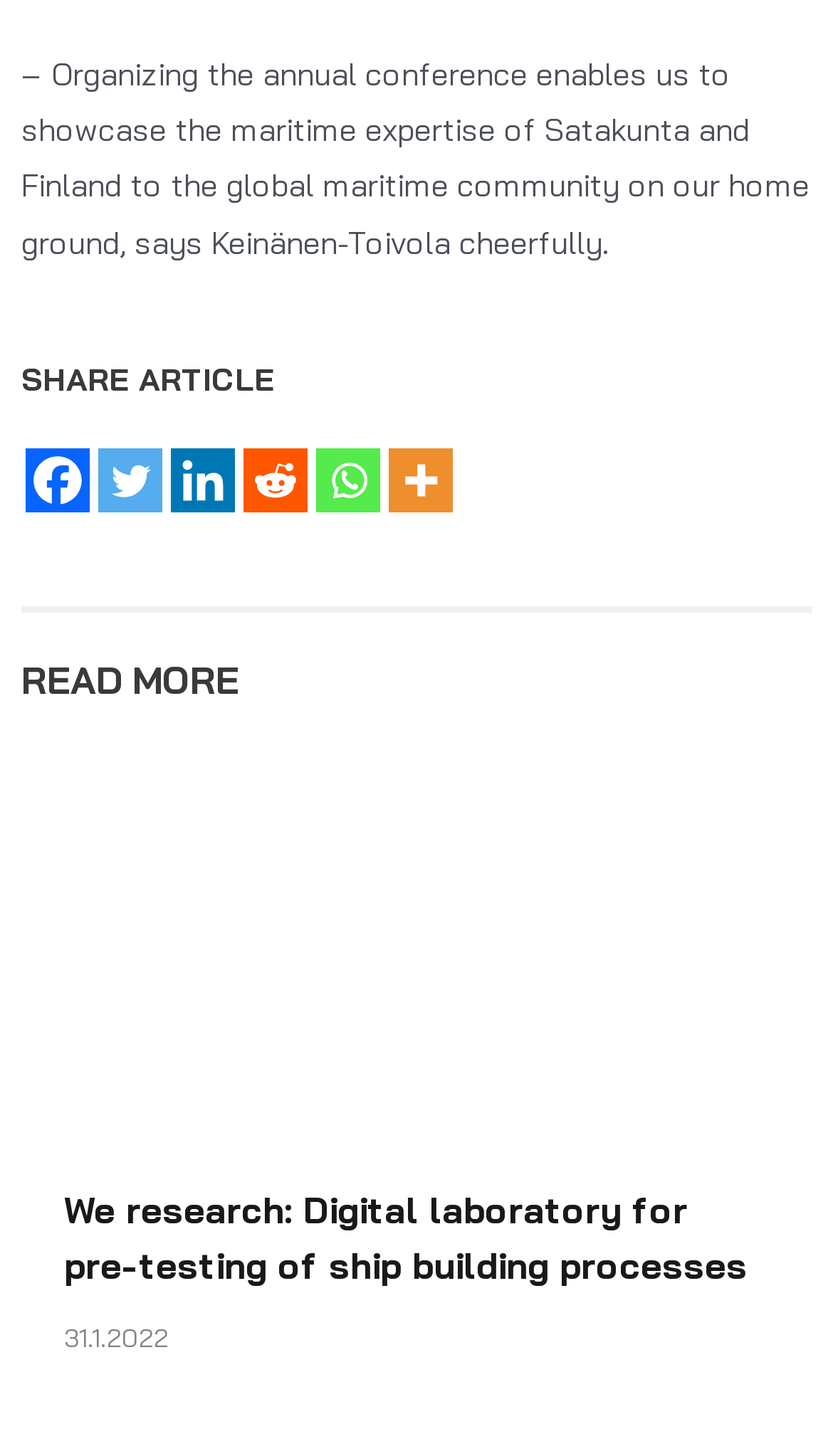What is the topic of the image description?
Answer the question with a detailed explanation, including all necessary information.

The image description 'Laivan koneistojärjestelmiin liittyvä ohjauspiiri, jolla säädetään laitteiston toimintaa. Piiri sisältää sähköisiä venttiileitä antureita ja toimilaitteita.' suggests that the topic of the image is a ship building control system.